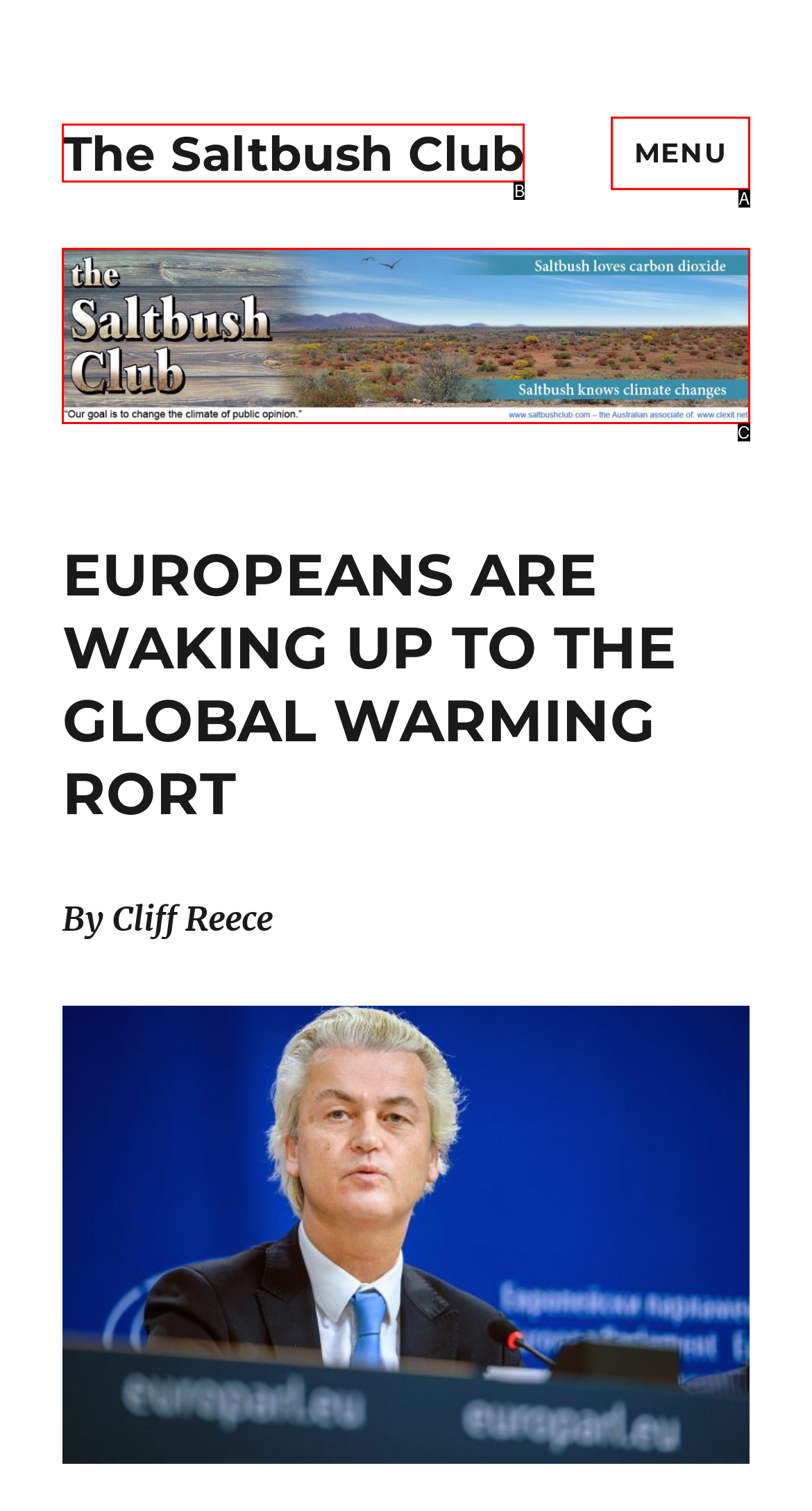From the available choices, determine which HTML element fits this description: Menu Respond with the correct letter.

None